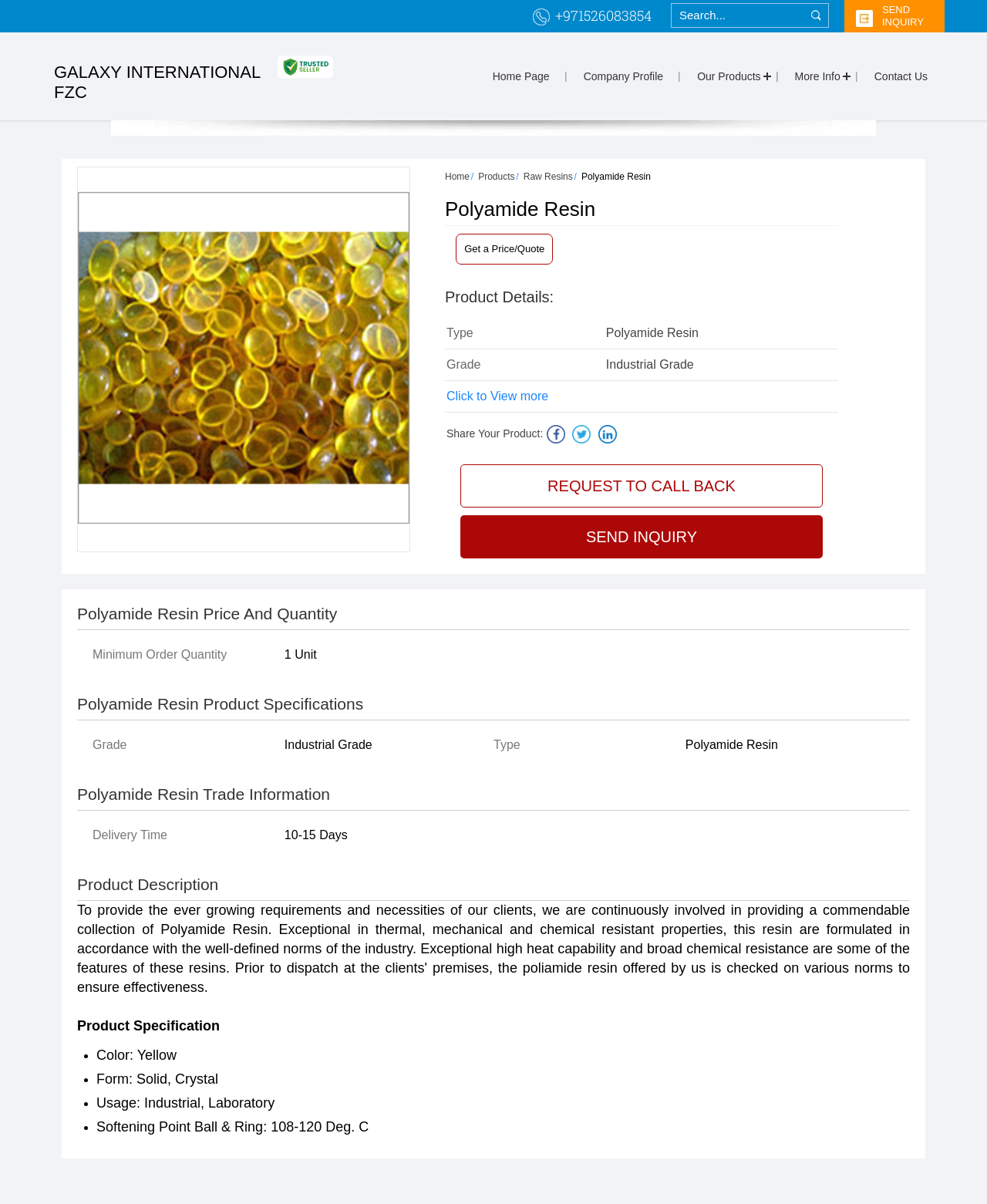Locate the bounding box coordinates for the element described below: "Products". The coordinates must be four float values between 0 and 1, formatted as [left, top, right, bottom].

[0.485, 0.142, 0.522, 0.151]